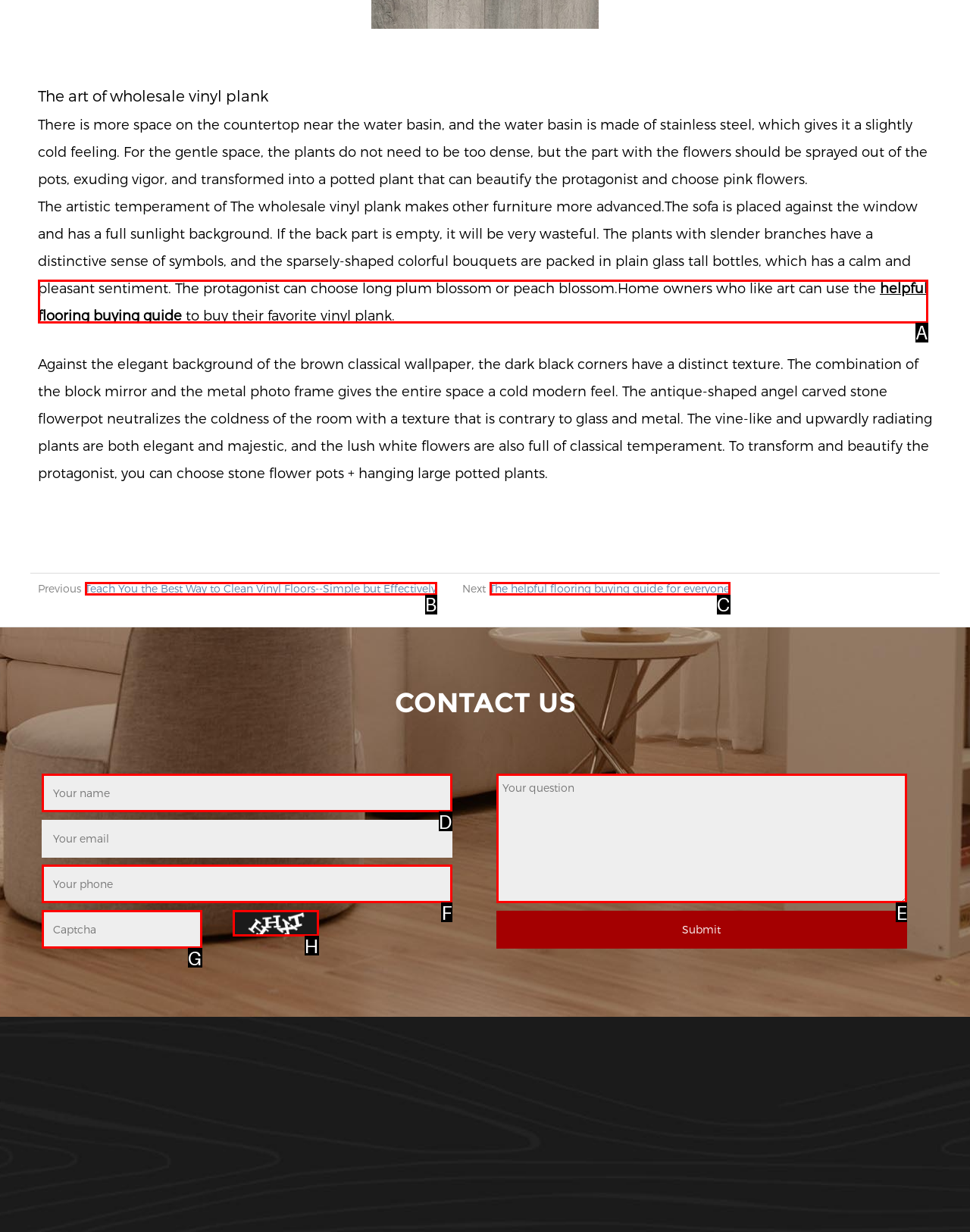Among the marked elements in the screenshot, which letter corresponds to the UI element needed for the task: Enter your name in the 'Your name' field?

D